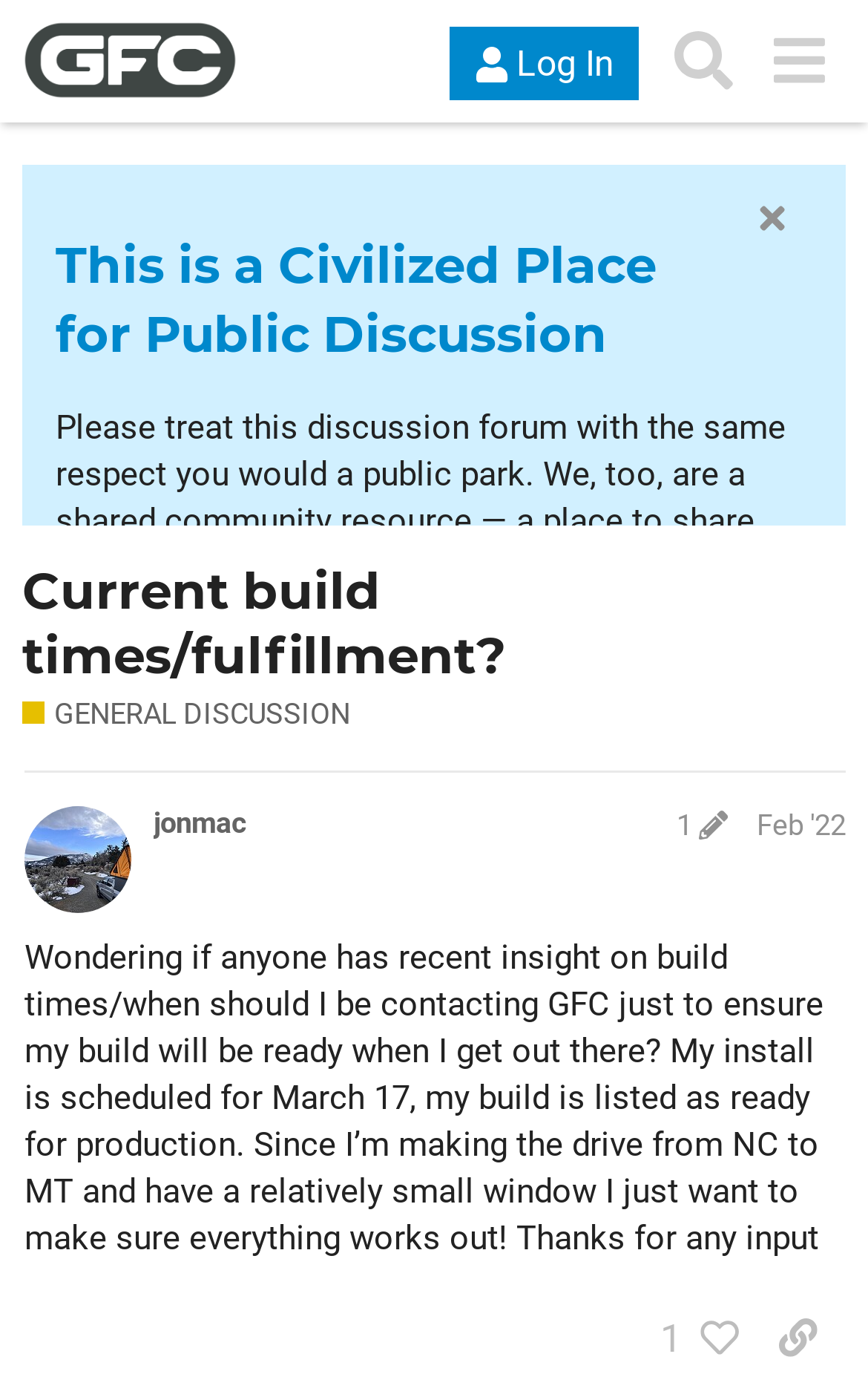Specify the bounding box coordinates of the region I need to click to perform the following instruction: "Search the forum". The coordinates must be four float numbers in the range of 0 to 1, i.e., [left, top, right, bottom].

[0.755, 0.01, 0.865, 0.079]